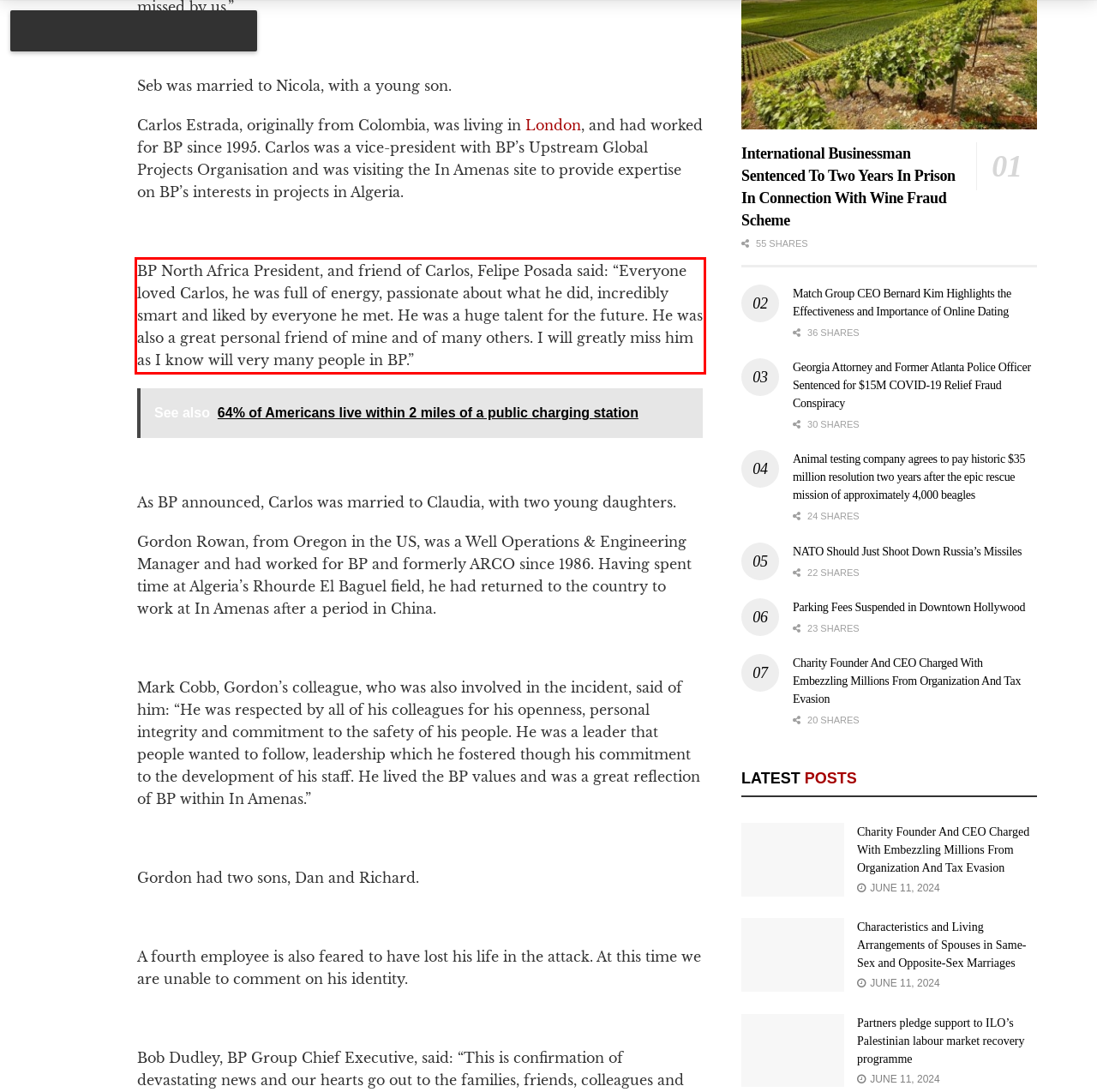Please extract the text content within the red bounding box on the webpage screenshot using OCR.

BP North Africa President, and friend of Carlos, Felipe Posada said: “Everyone loved Carlos, he was full of energy, passionate about what he did, incredibly smart and liked by everyone he met. He was a huge talent for the future. He was also a great personal friend of mine and of many others. I will greatly miss him as I know will very many people in BP.”